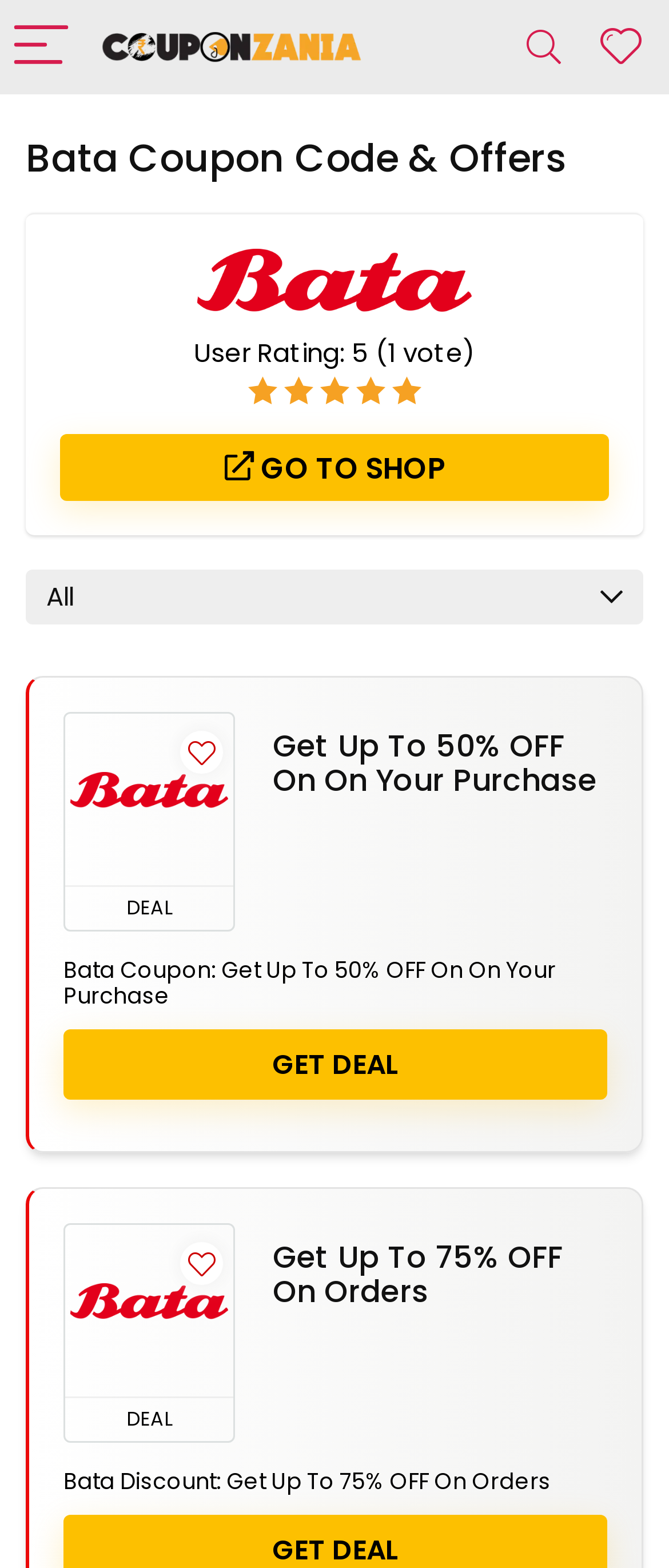What is the logo above the 'GO TO SHOP' button?
Based on the image, answer the question with as much detail as possible.

The logo above the 'GO TO SHOP' button is the Bata logo, which is an image of the brand name 'Bata'.